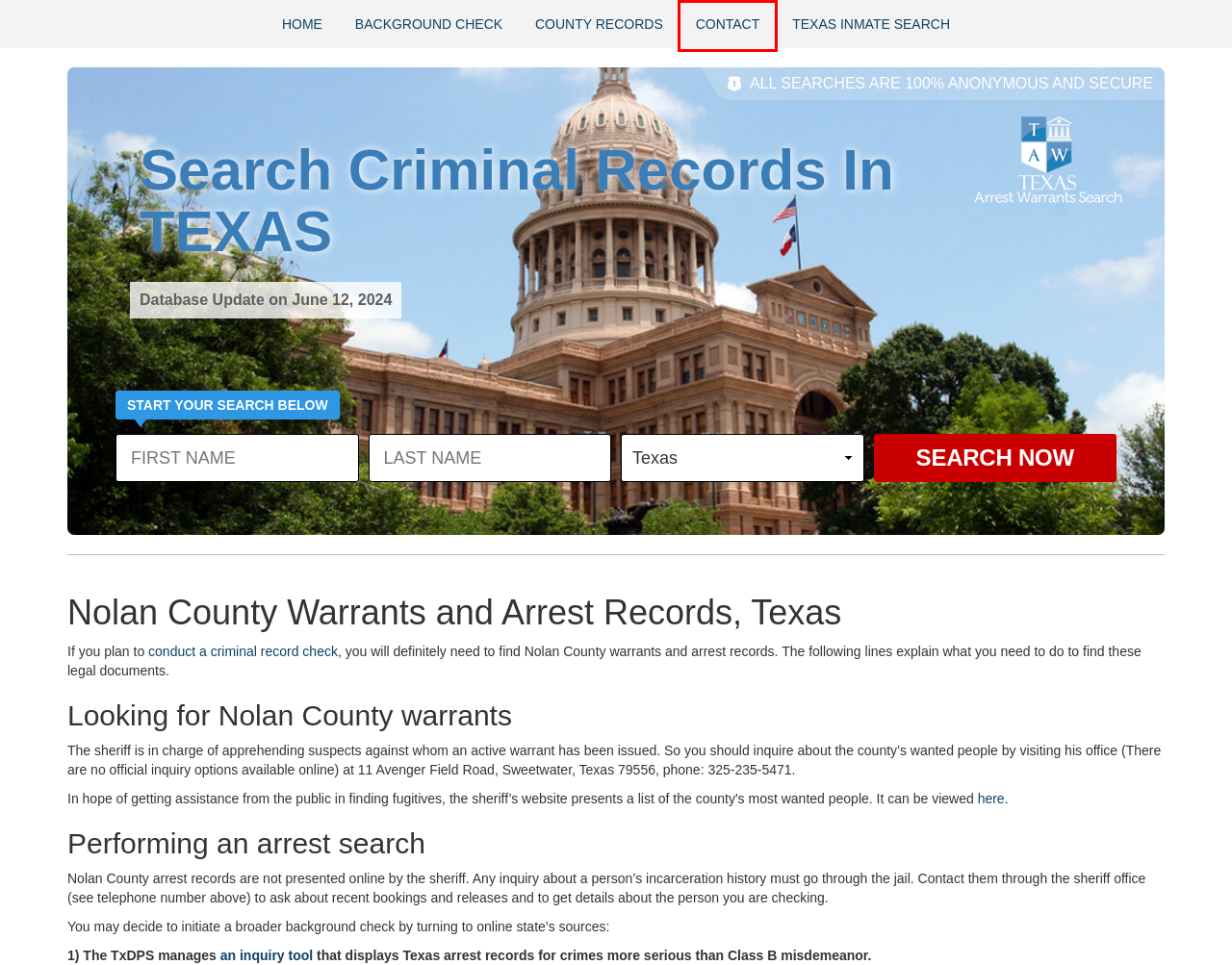You are given a screenshot of a webpage with a red bounding box around an element. Choose the most fitting webpage description for the page that appears after clicking the element within the red bounding box. Here are the candidates:
A. Contact
B. Texas Background Check
C. FAQ's
D. Texas Inmate Search
E. Privacy Policy
F. Sitemap
G. Terms
H. Nolan County Sheriff's Office

A